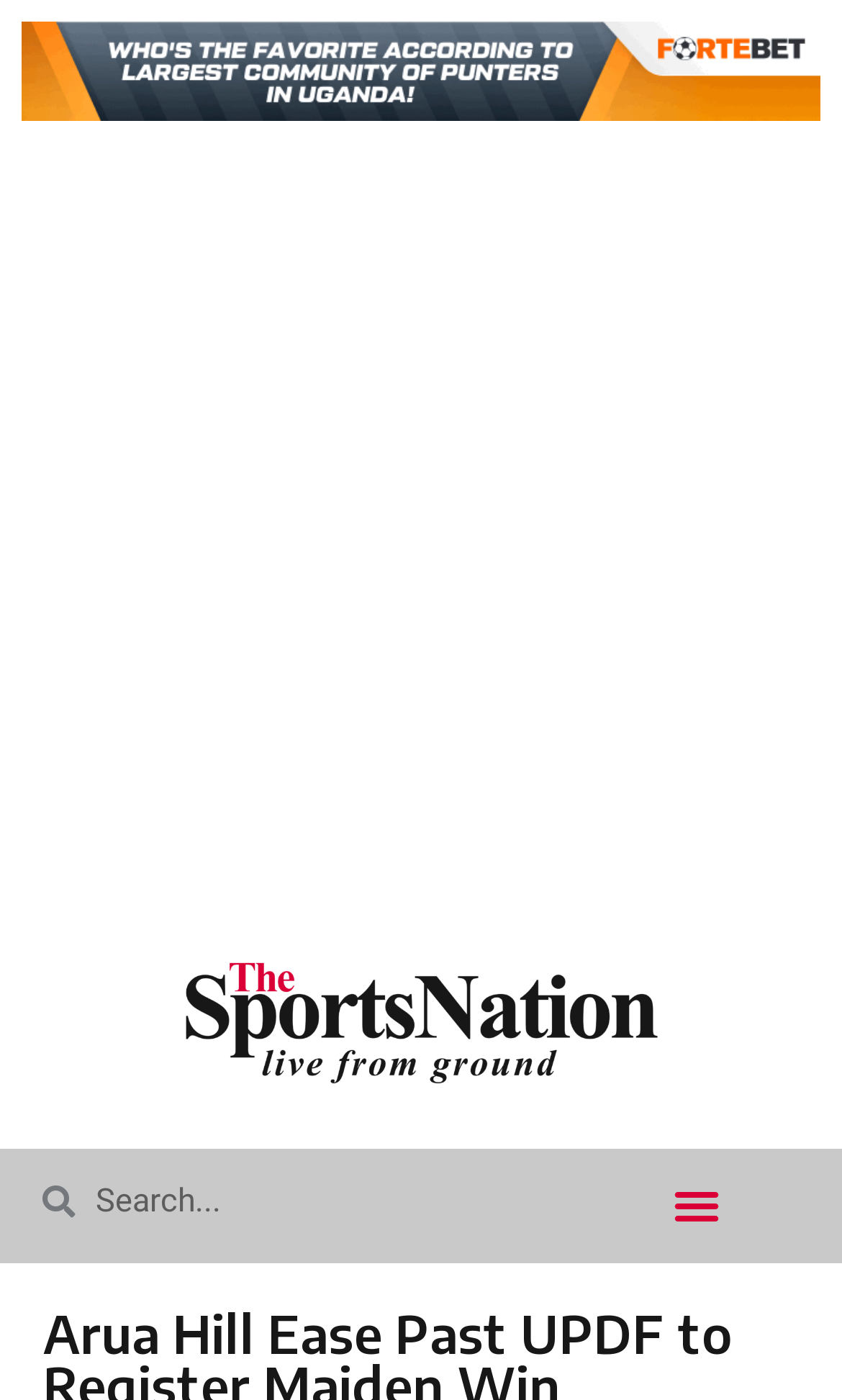How many links are present on the webpage?
Please provide a single word or phrase based on the screenshot.

2